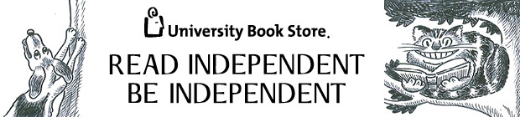Give a detailed account of what is happening in the image.

The image features the logo of the University Book Store, accompanied by an engaging slogan, "READ INDEPENDENT BE INDEPENDENT." The visual composition includes playful illustrations on either side, depicting whimsical characters that evoke a sense of curiosity and charm. The overall design reflects the store’s commitment to promoting independent reading and local literature, appealing to book lovers and fostering a sense of community among readers. The combination of the logo and the slogan captures the essence of the bookstore, inviting patrons to embrace their independence through literature.